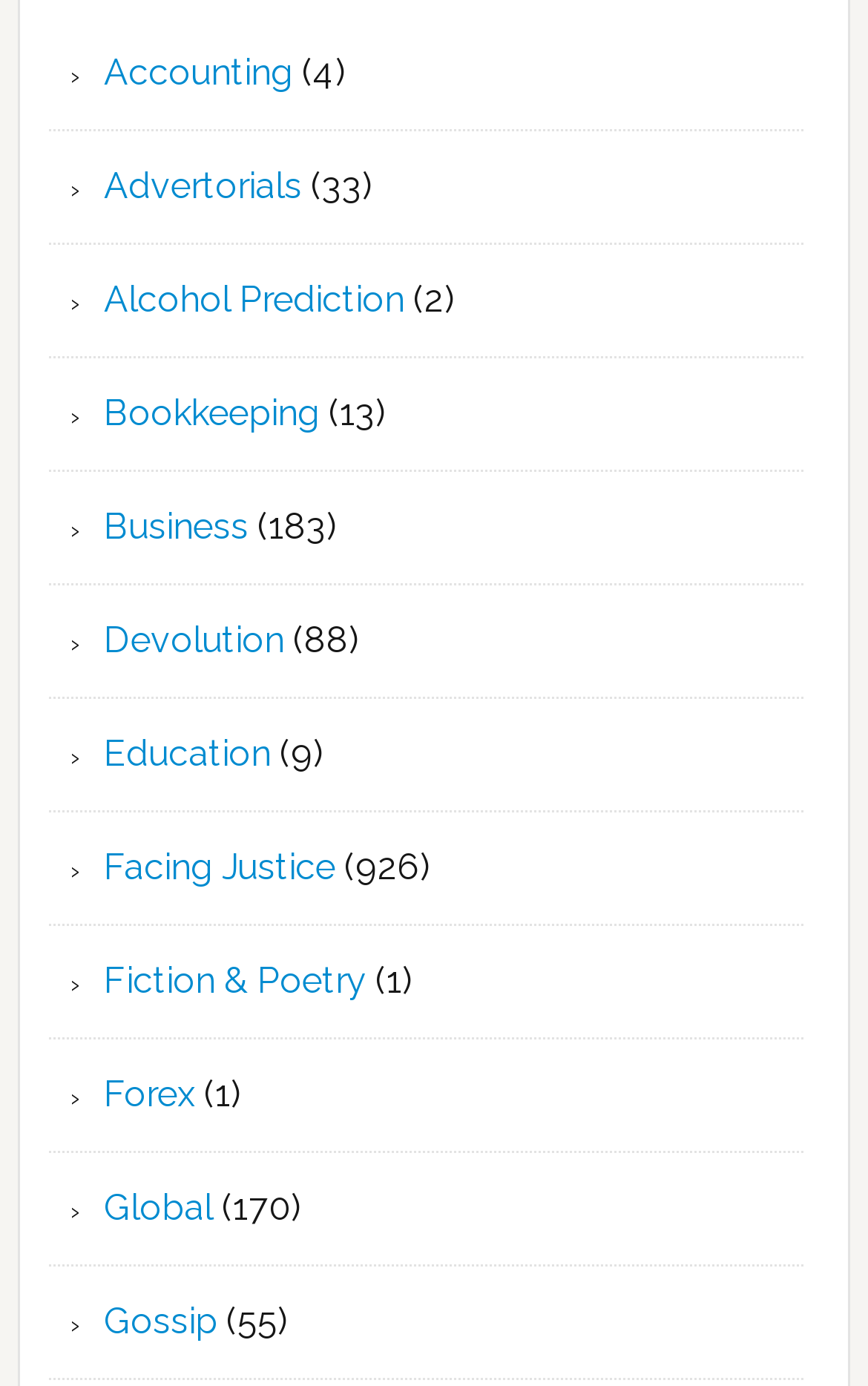Can you find the bounding box coordinates for the element to click on to achieve the instruction: "Click on Accounting"?

[0.12, 0.037, 0.338, 0.068]